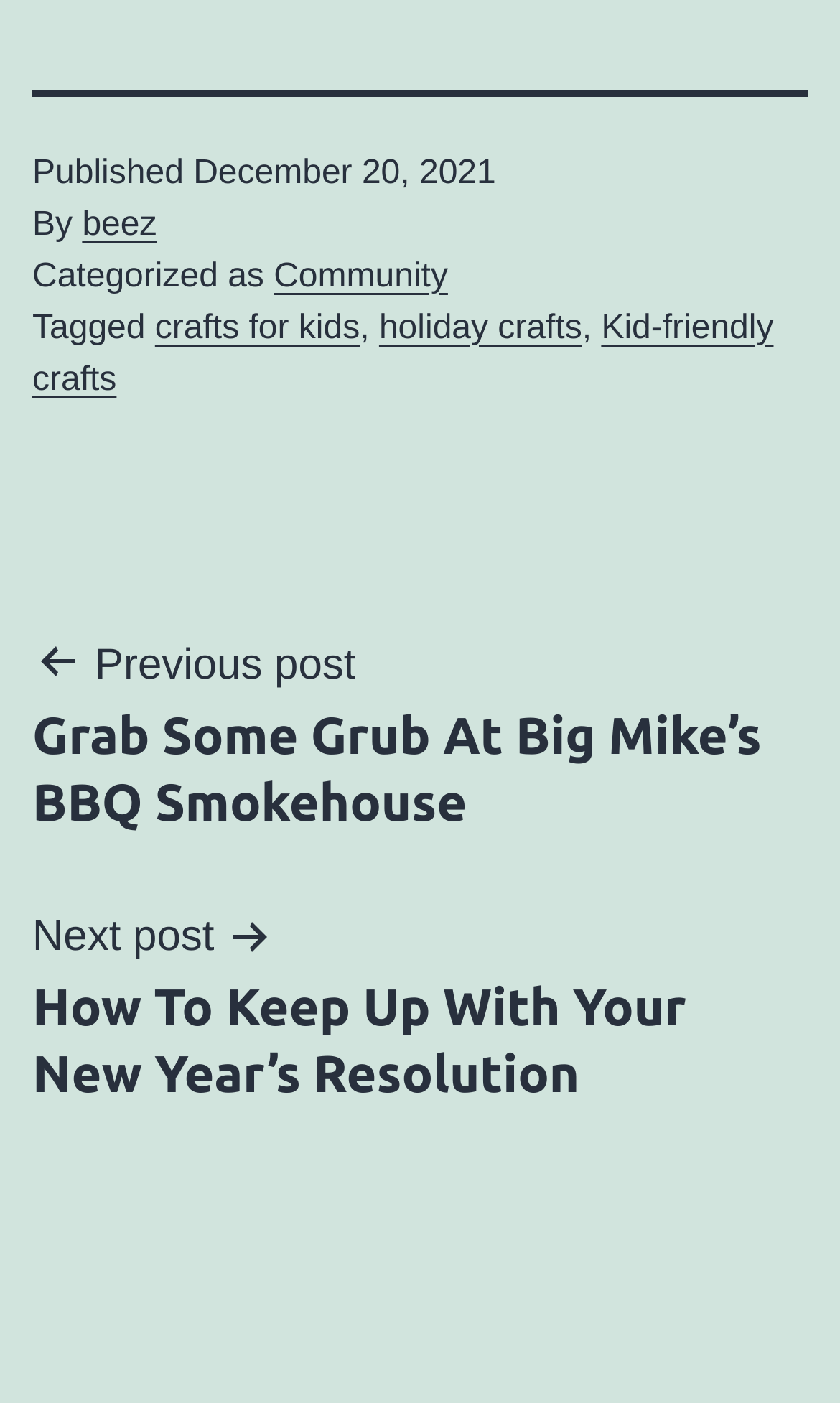Who is the author of the post?
Please provide a detailed answer to the question.

I found the author of the post by looking at the footer section of the webpage, where it says 'By' followed by the author's name 'beez'.